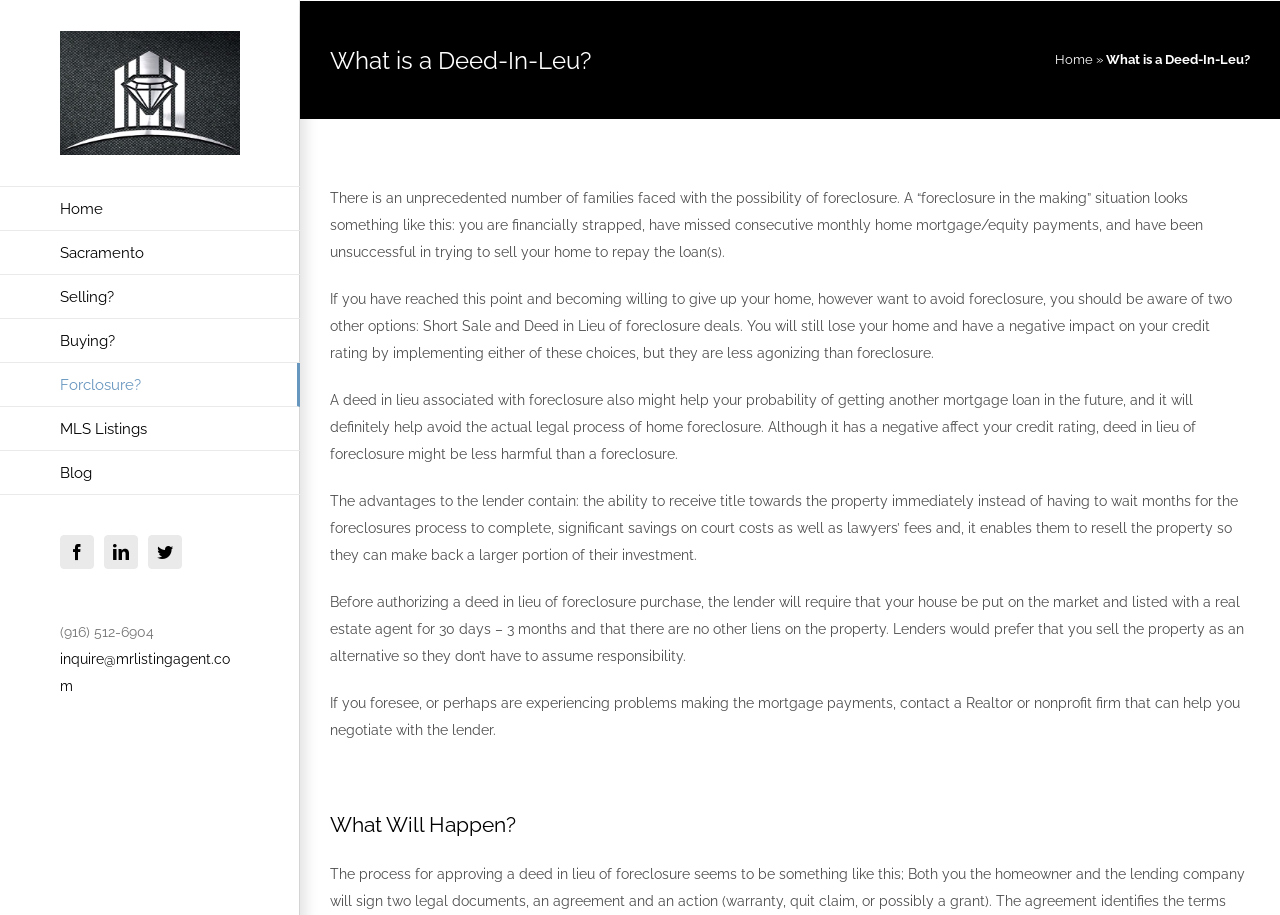Please determine the heading text of this webpage.

What is a Deed-In-Leu?